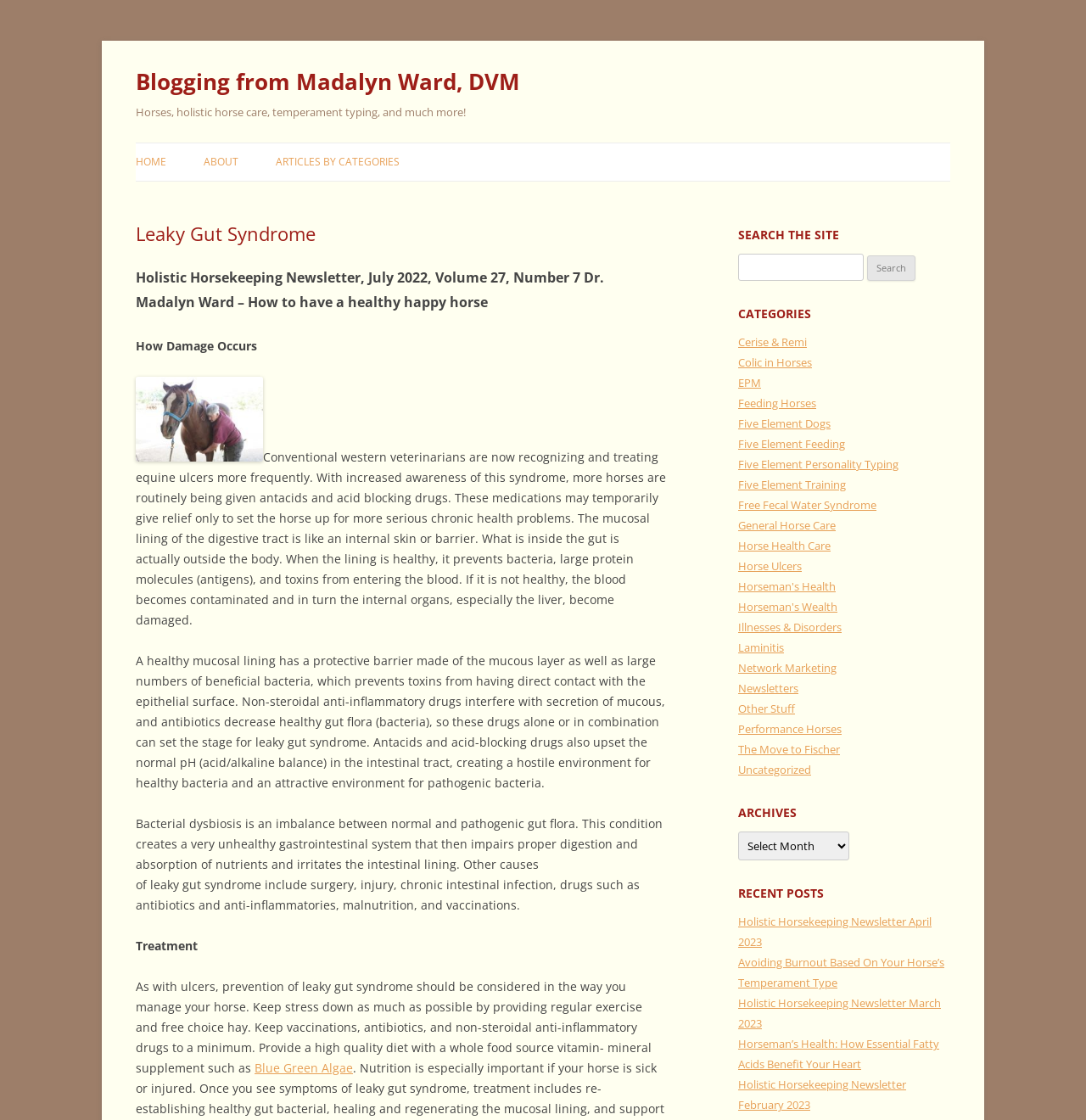What is the primary heading on this webpage?

Blogging from Madalyn Ward, DVM